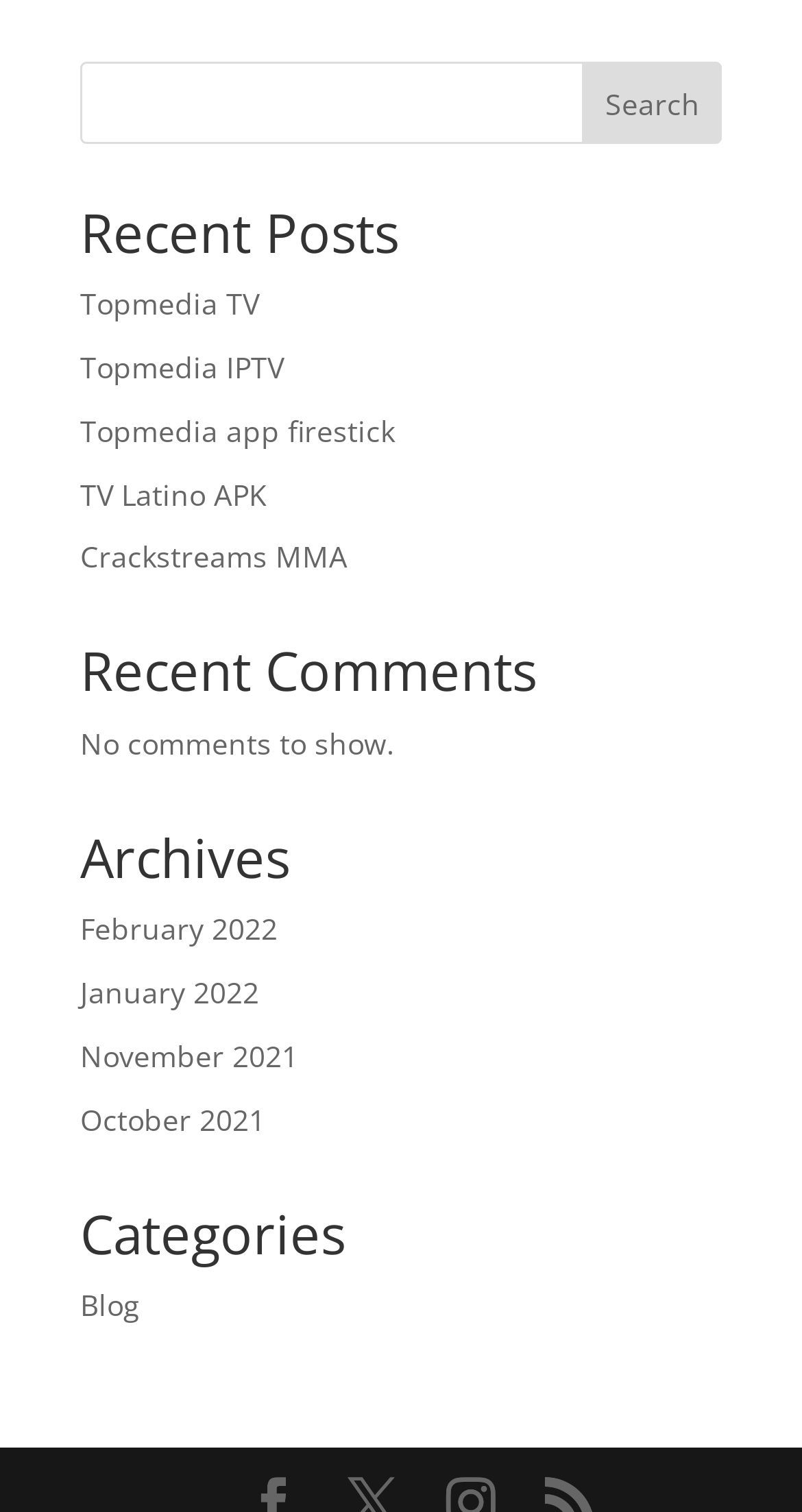Show the bounding box coordinates of the element that should be clicked to complete the task: "visit Topmedia TV".

[0.1, 0.188, 0.323, 0.214]